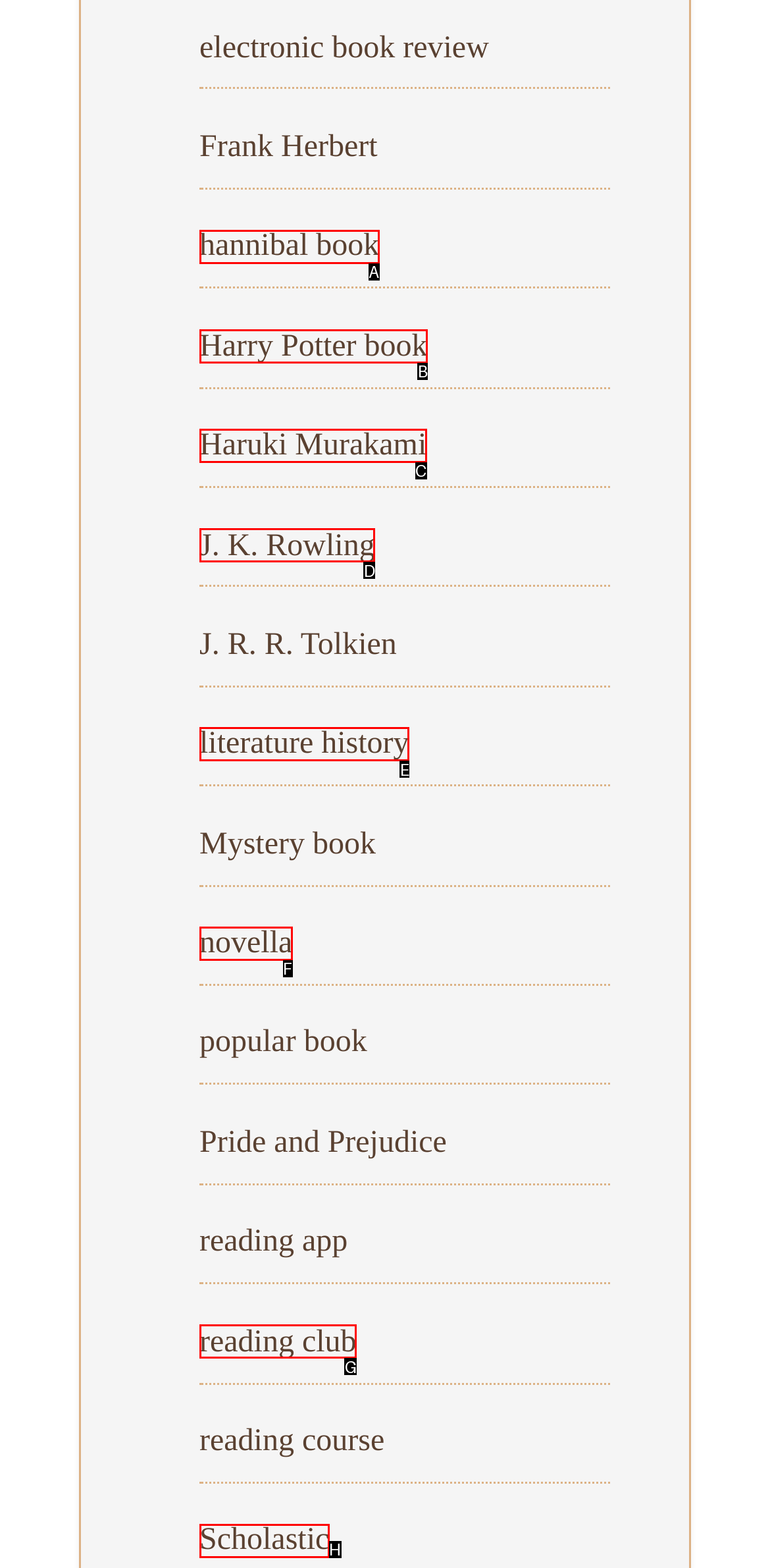Tell me which one HTML element best matches the description: Scholastic Answer with the option's letter from the given choices directly.

H